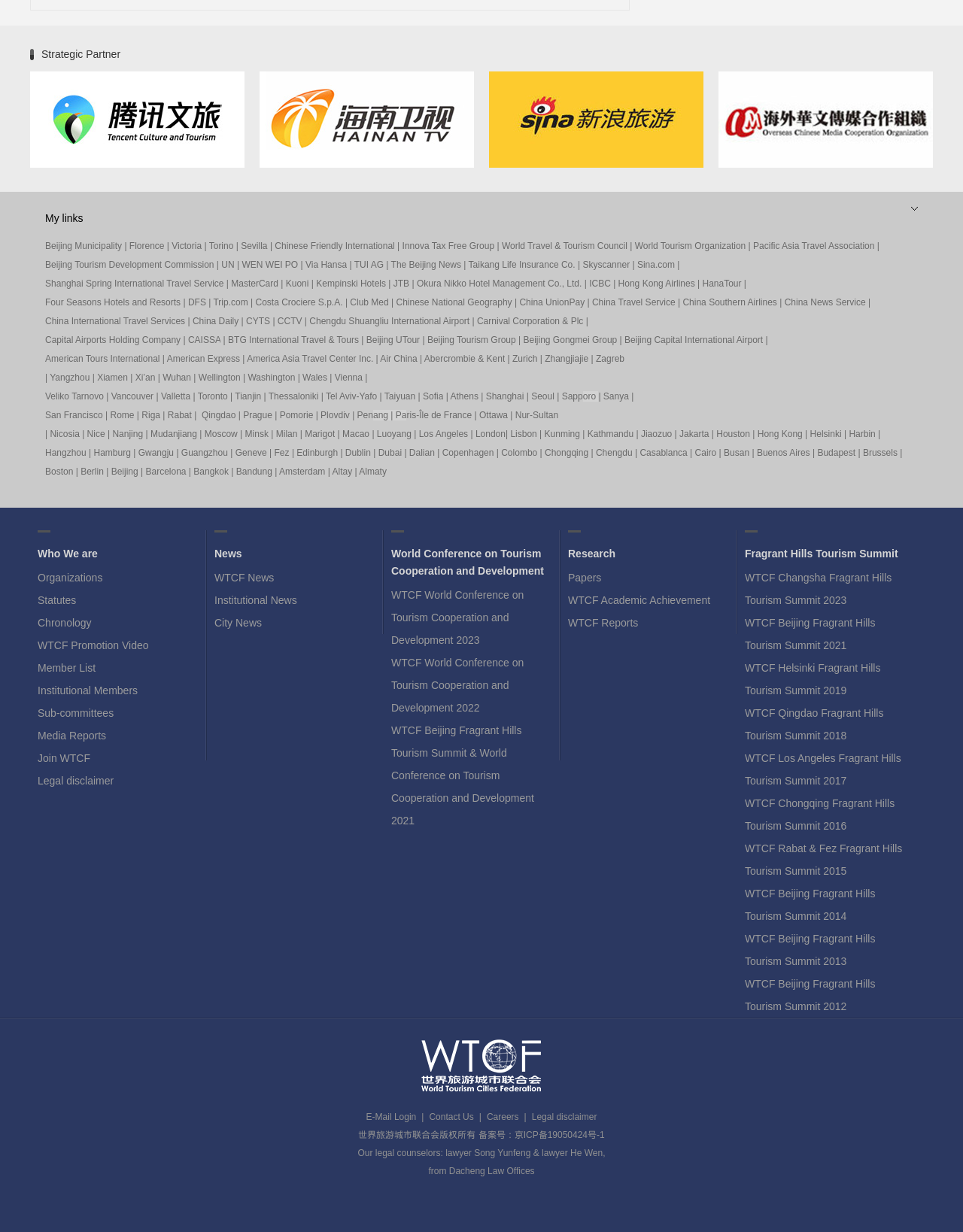For the element described, predict the bounding box coordinates as (top-left x, top-left y, bottom-right x, bottom-right y). All values should be between 0 and 1. Element description: Zurich

[0.532, 0.287, 0.558, 0.295]